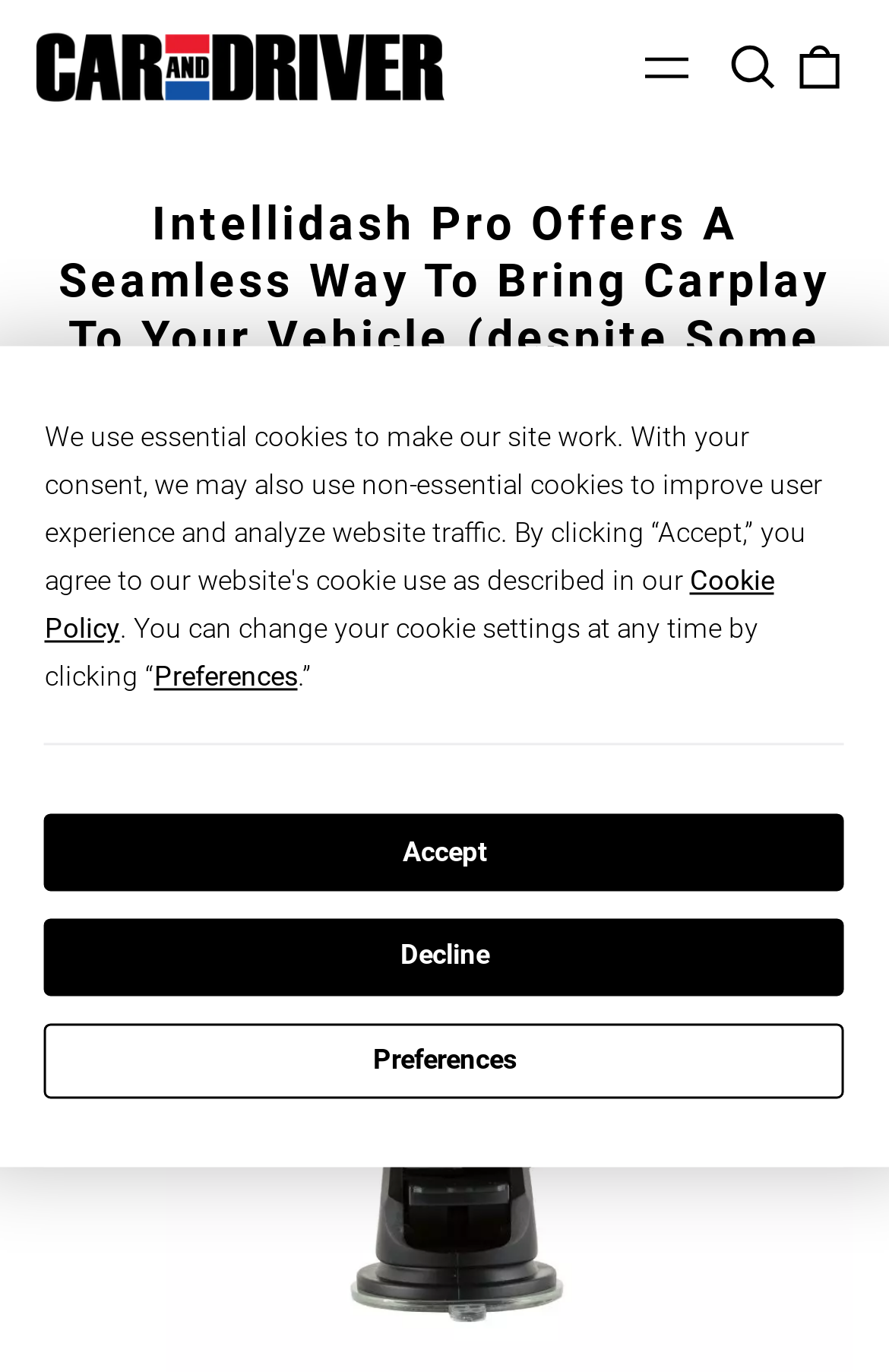Please locate the bounding box coordinates of the element's region that needs to be clicked to follow the instruction: "explore projects". The bounding box coordinates should be provided as four float numbers between 0 and 1, i.e., [left, top, right, bottom].

None